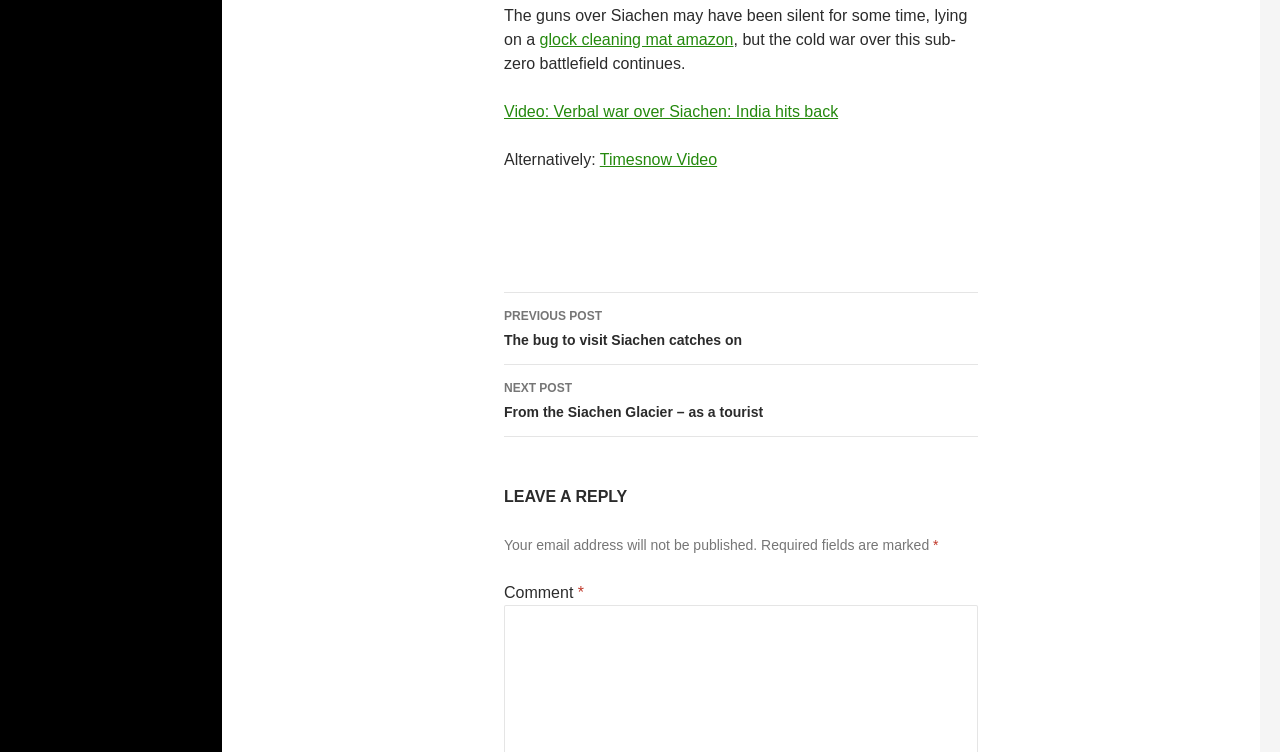Provide a short answer to the following question with just one word or phrase: What is the purpose of the 'PREVIOUS POST' and 'NEXT POST' links?

Navigation